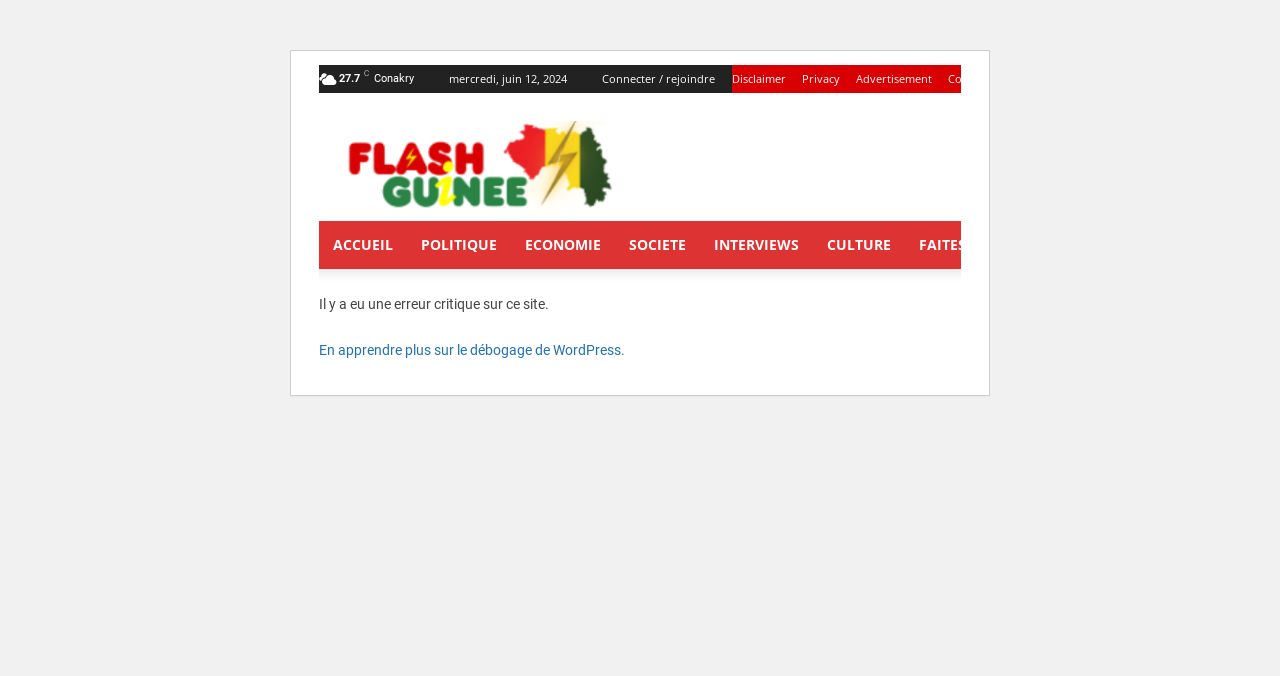Respond to the question below with a single word or phrase:
How many links are there in the footer section?

5